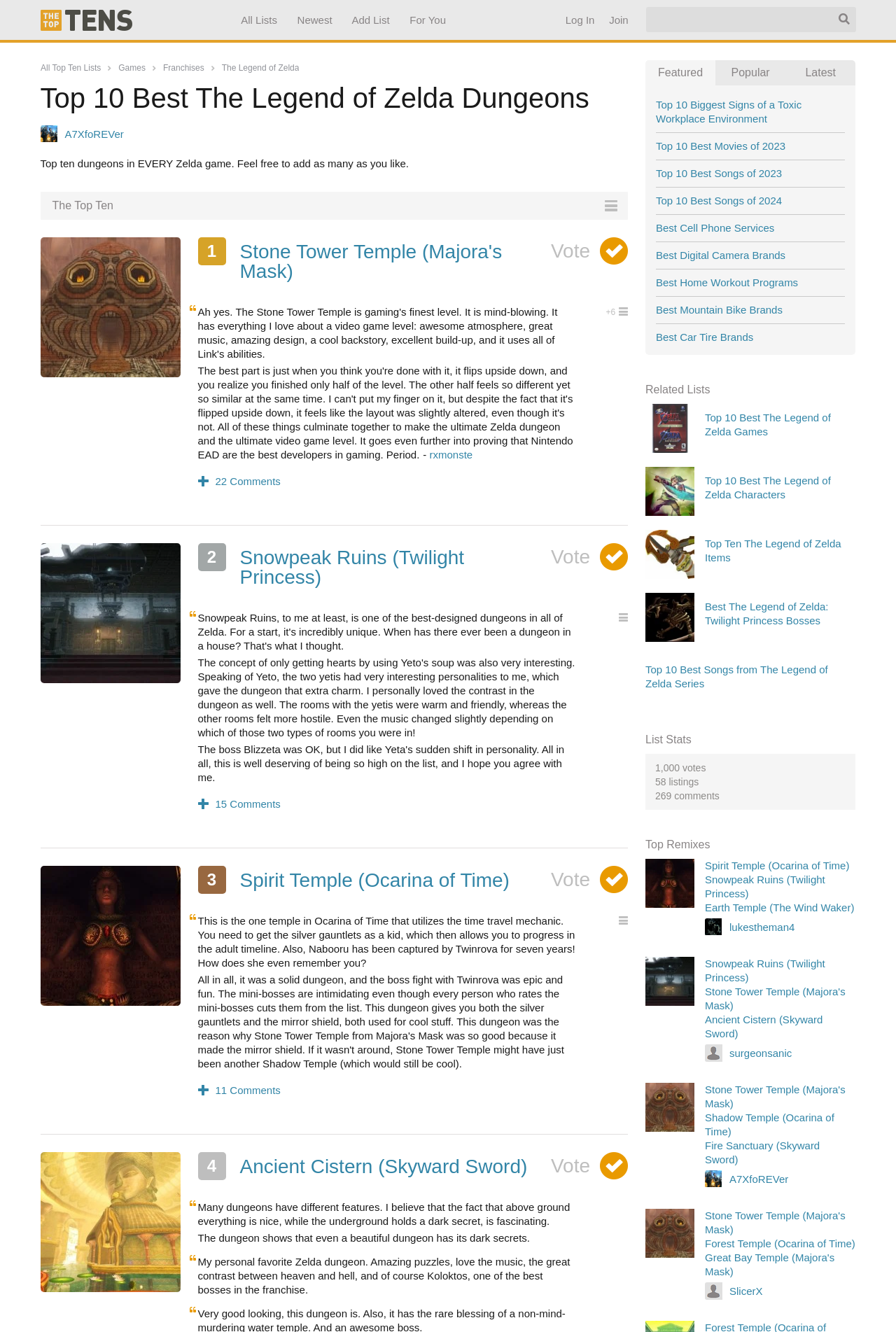Answer the question using only one word or a concise phrase: What is the text of the heading above the list stats?

List Stats